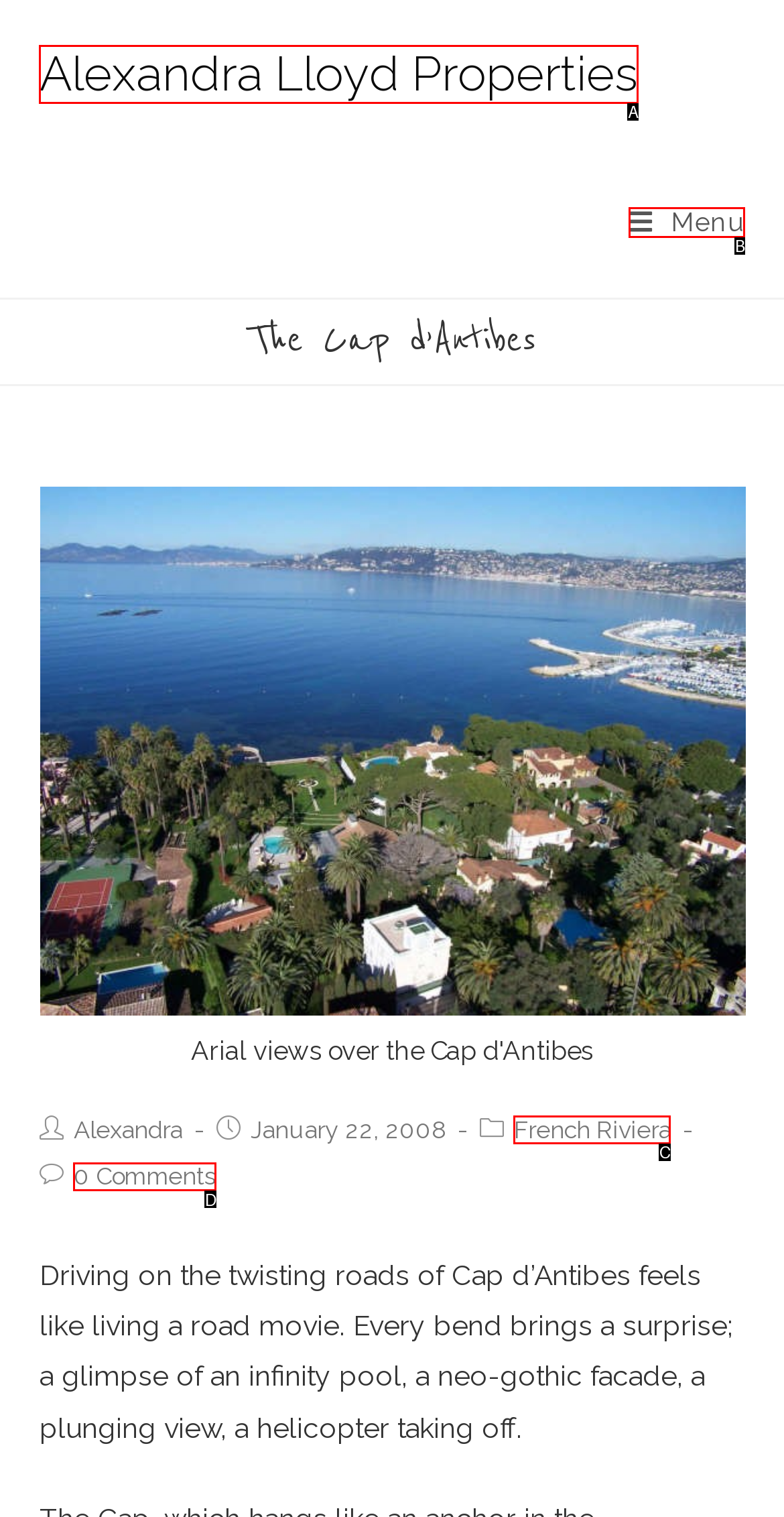Identify the option that corresponds to the description: Alexandra Lloyd Properties. Provide only the letter of the option directly.

A